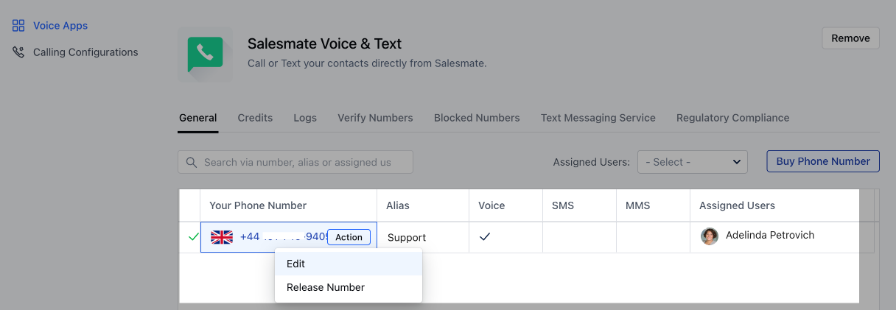Illustrate the image with a detailed caption.

In this image, we see the "Salesmate Voice & Text" interface where users can manage their calling configurations. The screen displays a section labeled "General" that contains a table listing phone numbers. The highlighted phone number, formatted with the country code for the United Kingdom (+44), is associated with various parameters including "Alias," "Voice," "SMS," and "MMS." Adjacent to the phone number is an "Action" dropdown menu, providing options such as "Edit" and "Release Number," allowing users to efficiently modify or manage this contact number. Additionally, the assigned user for this phone number is displayed as "Adelinda Petrovich," indicating who is responsible for handling calls made through this number. The overall layout is streamlined and user-friendly, facilitating seamless management of communications for Salesmate users.